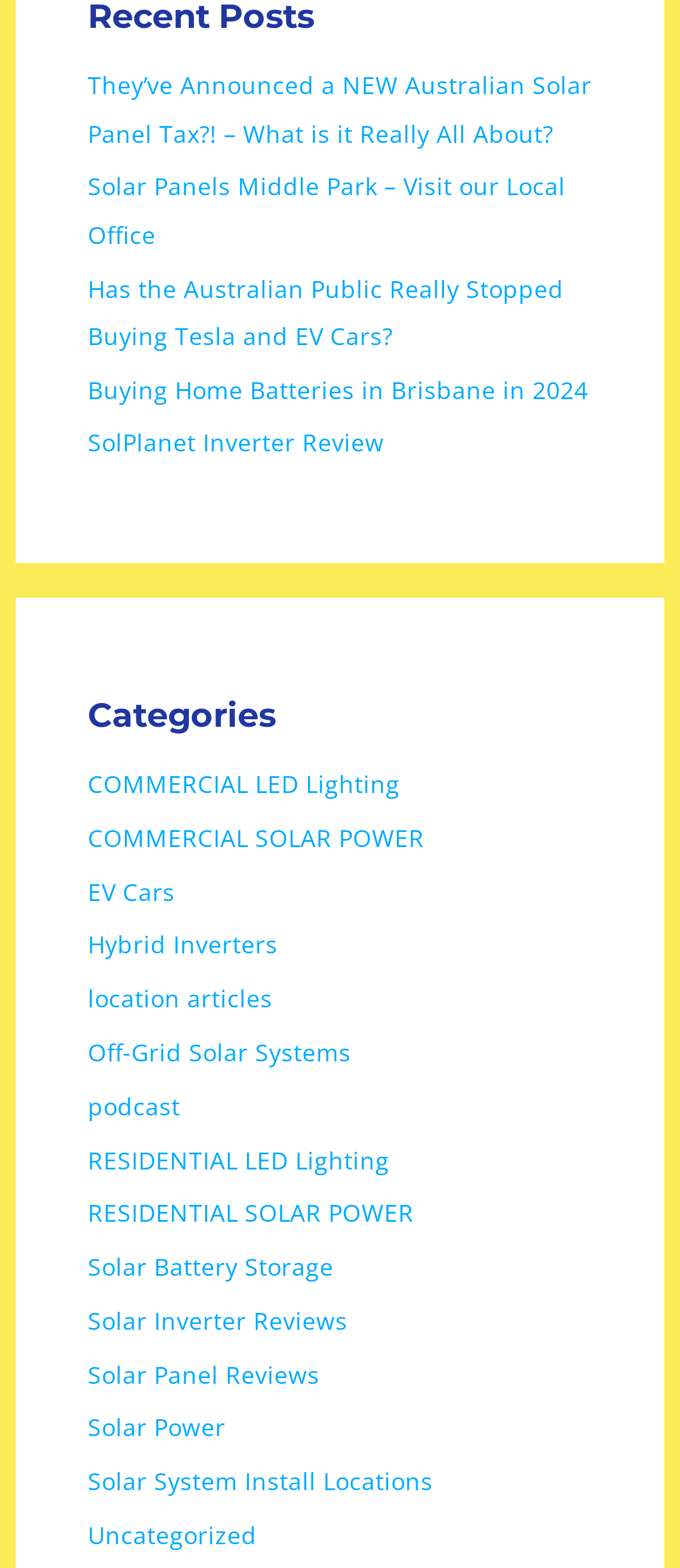Find the bounding box coordinates for the area that should be clicked to accomplish the instruction: "Check out the SolPlanet inverter review".

[0.129, 0.272, 0.565, 0.293]